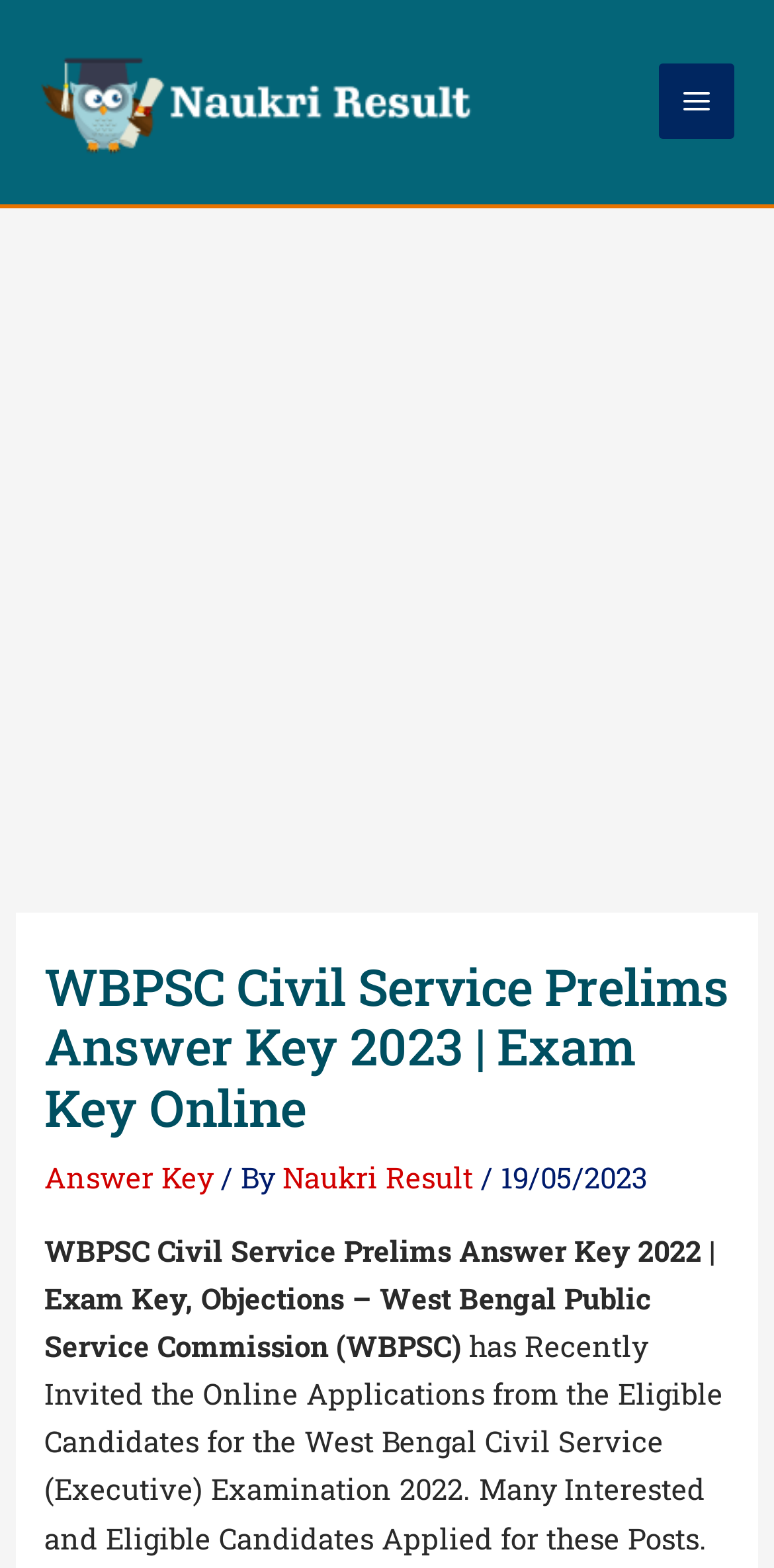What is the organization behind the exam?
Please answer the question with a single word or phrase, referencing the image.

West Bengal Public Service Commission